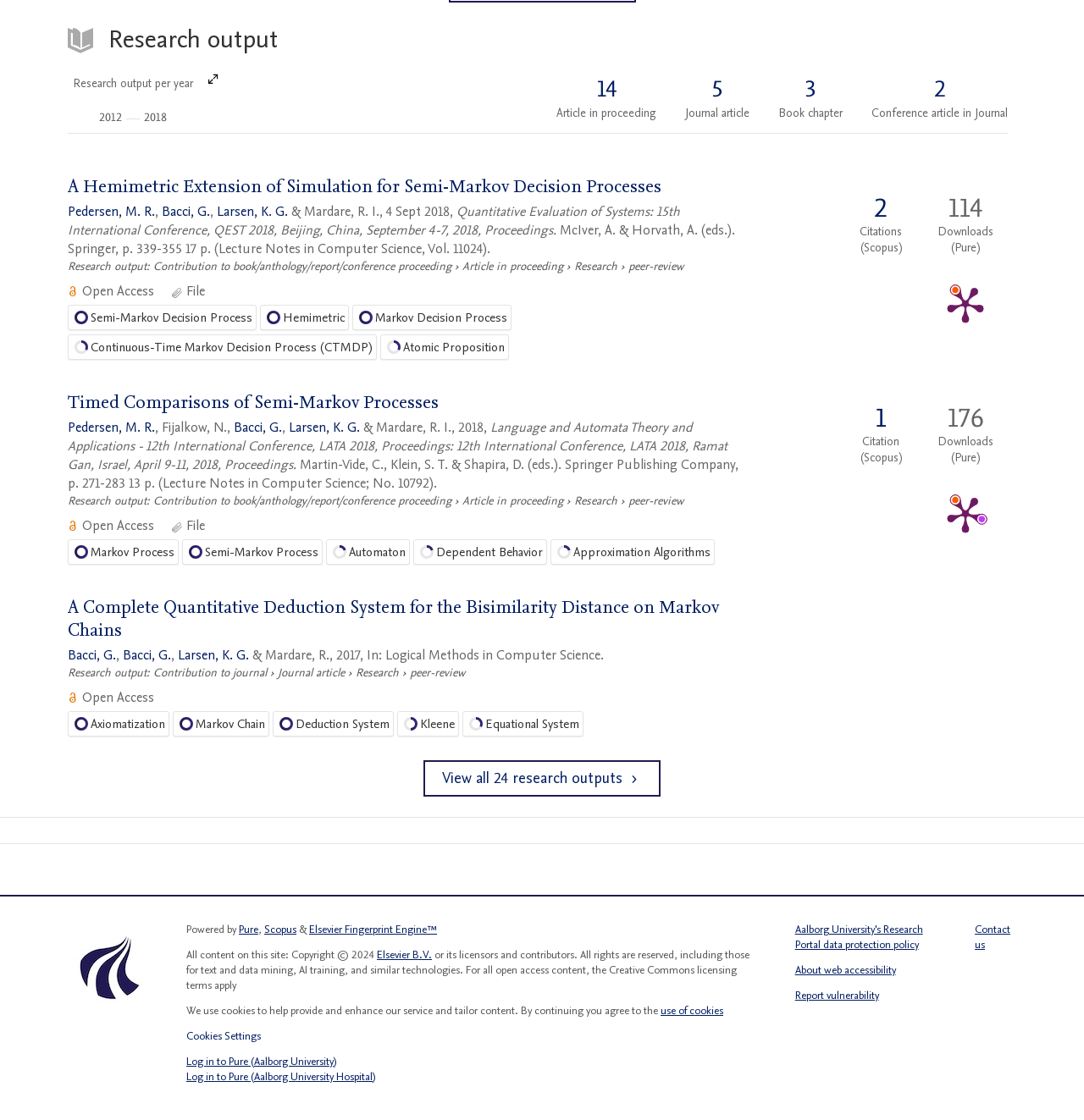Look at the image and give a detailed response to the following question: How many downloads does the first publication have?

The first publication is 'A Hemimetric Extension of Simulation for Semi-Markov Decision Processes' and its download count is 114 which can be found in the 'Publication metrics section'.